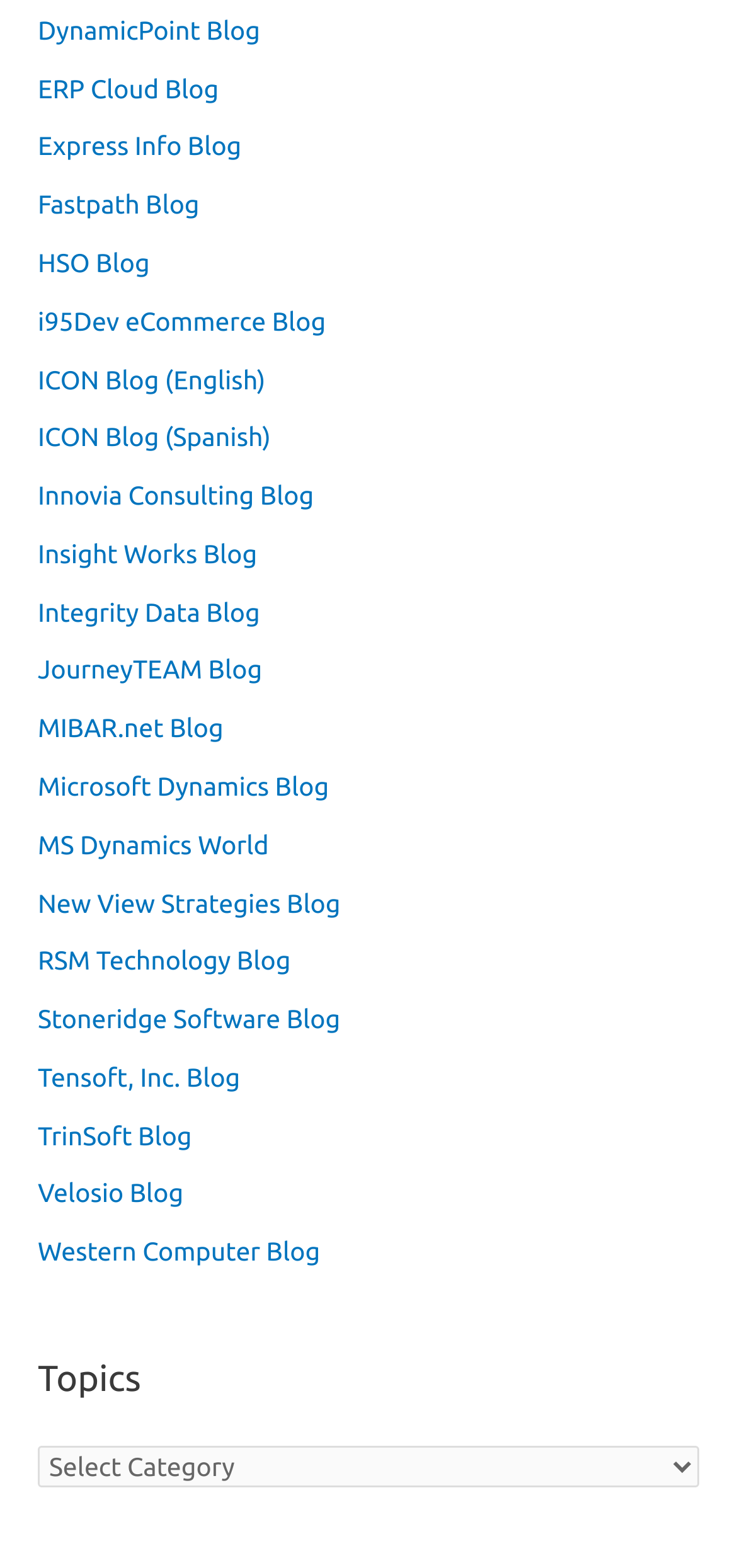Please determine the bounding box coordinates of the element to click in order to execute the following instruction: "select a topic". The coordinates should be four float numbers between 0 and 1, specified as [left, top, right, bottom].

[0.051, 0.922, 0.949, 0.948]